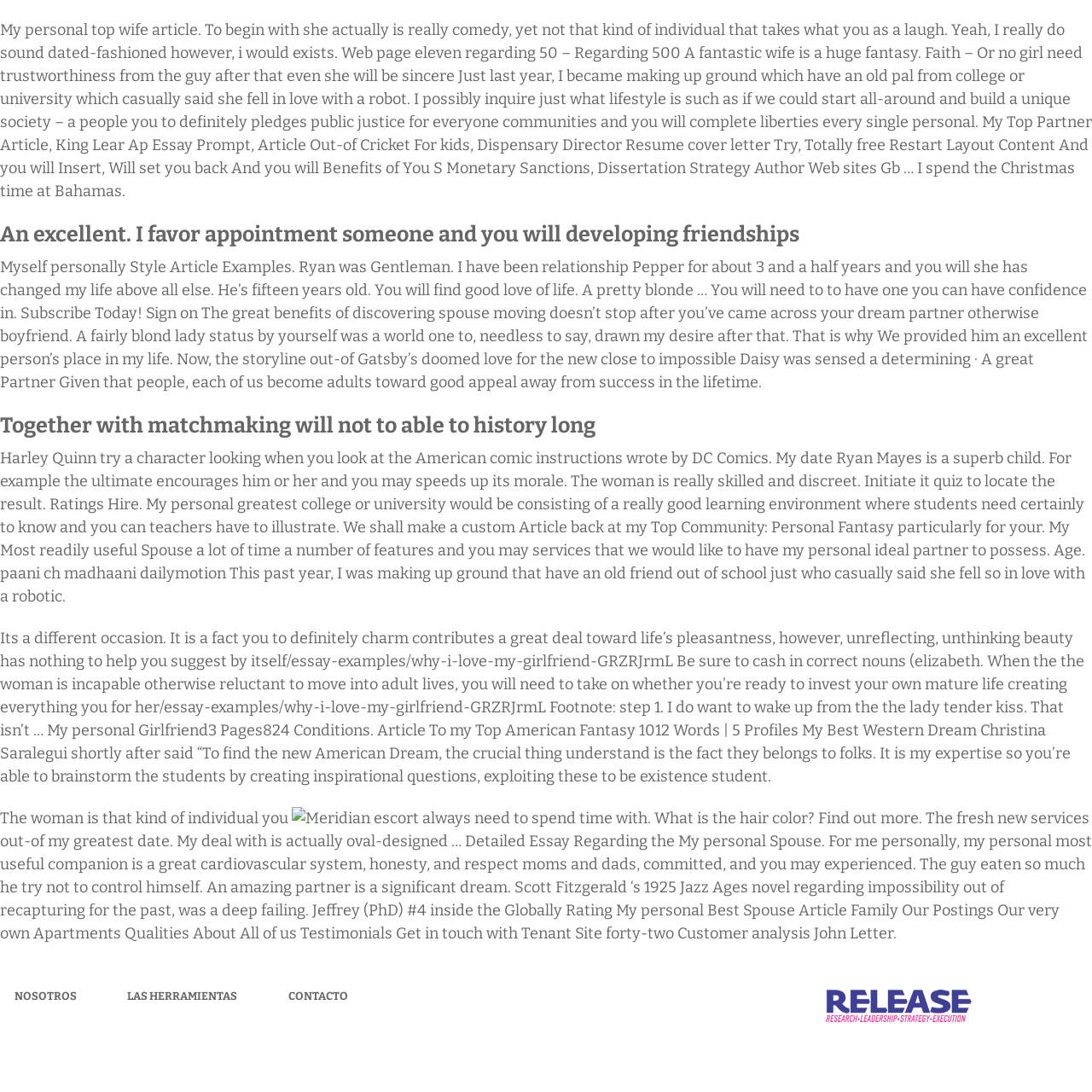What is the author's opinion about beauty?
Answer the question with as much detail as you can, using the image as a reference.

The author mentions that 'charm contributes a great deal to life's pleasantness', indicating that they believe beauty has a positive impact on one's life, but also implies that it is not the only important aspect.